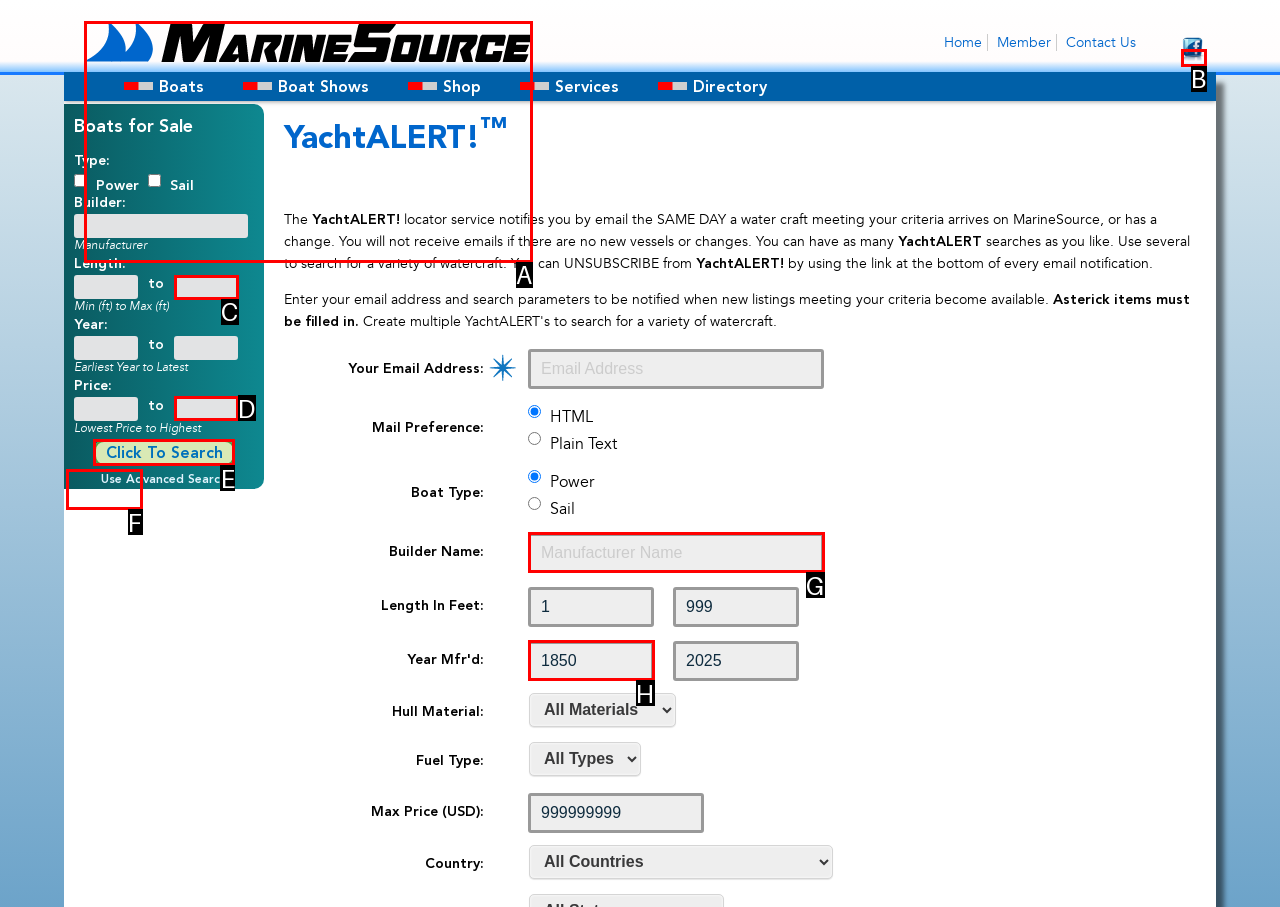From the given choices, which option should you click to complete this task: Click on the 'Submit' button? Answer with the letter of the correct option.

F